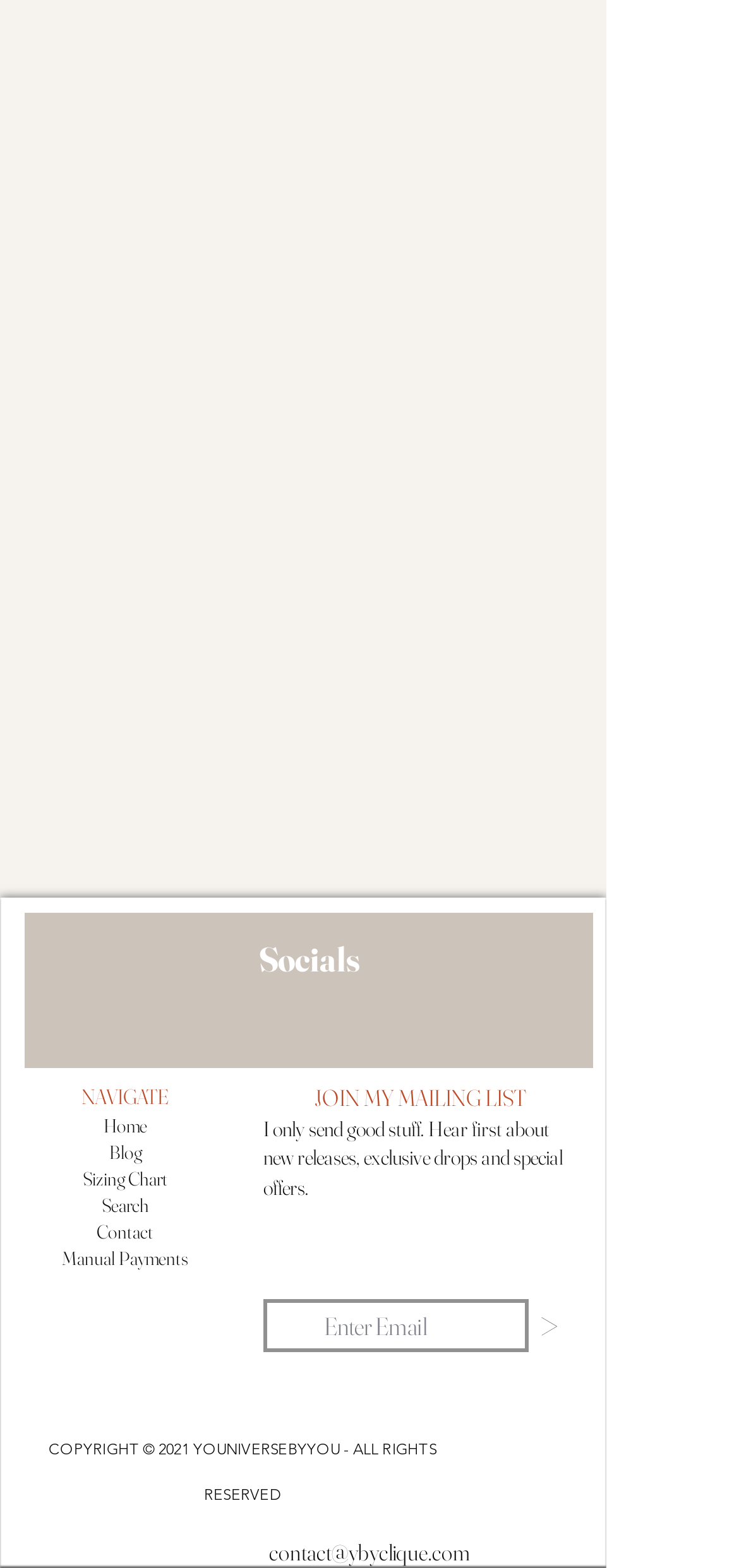Locate the bounding box coordinates of the element that should be clicked to execute the following instruction: "Click on the Home link".

[0.14, 0.71, 0.199, 0.725]